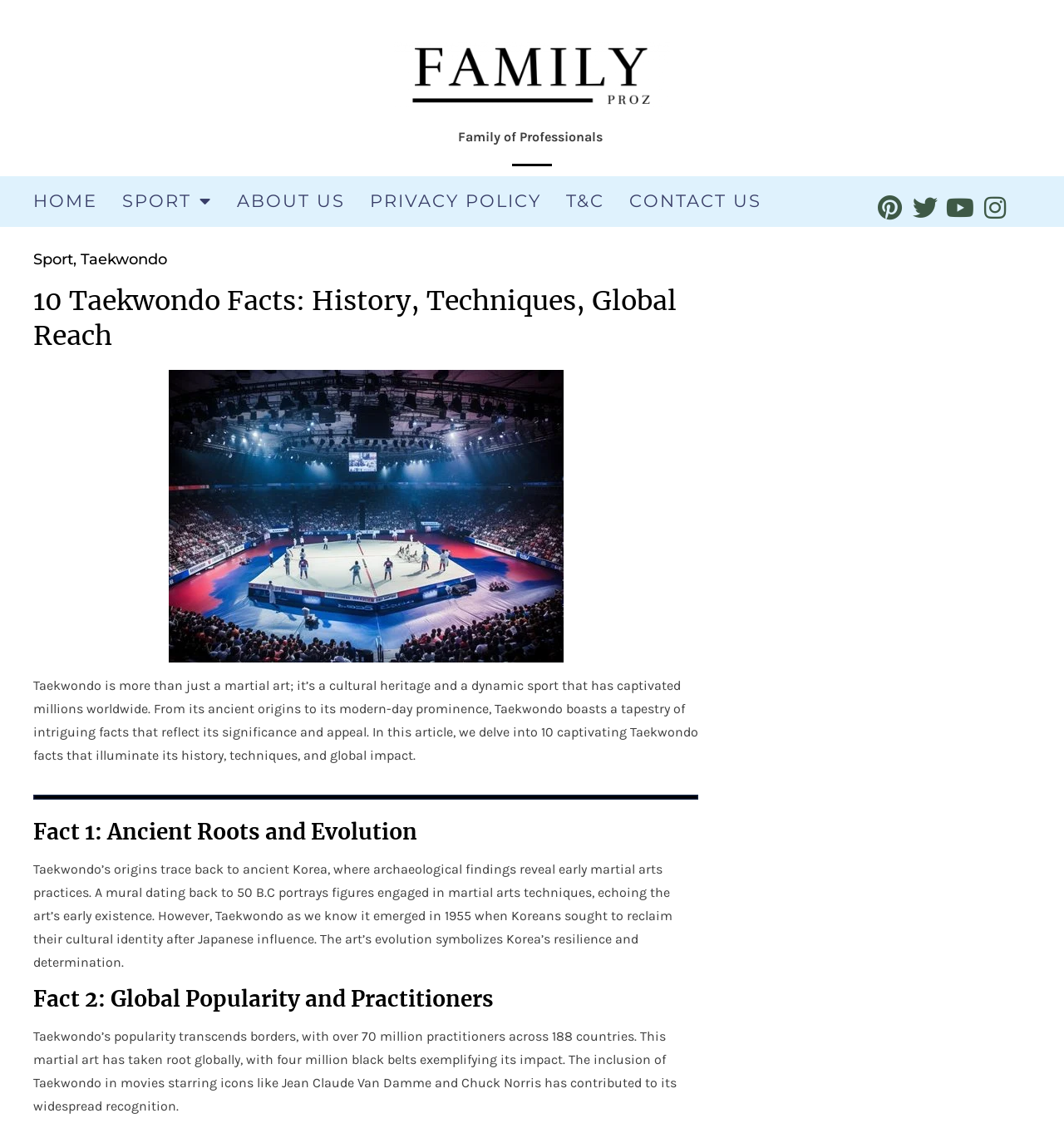Please specify the bounding box coordinates of the area that should be clicked to accomplish the following instruction: "Follow on Pinterest". The coordinates should consist of four float numbers between 0 and 1, i.e., [left, top, right, bottom].

[0.825, 0.174, 0.848, 0.196]